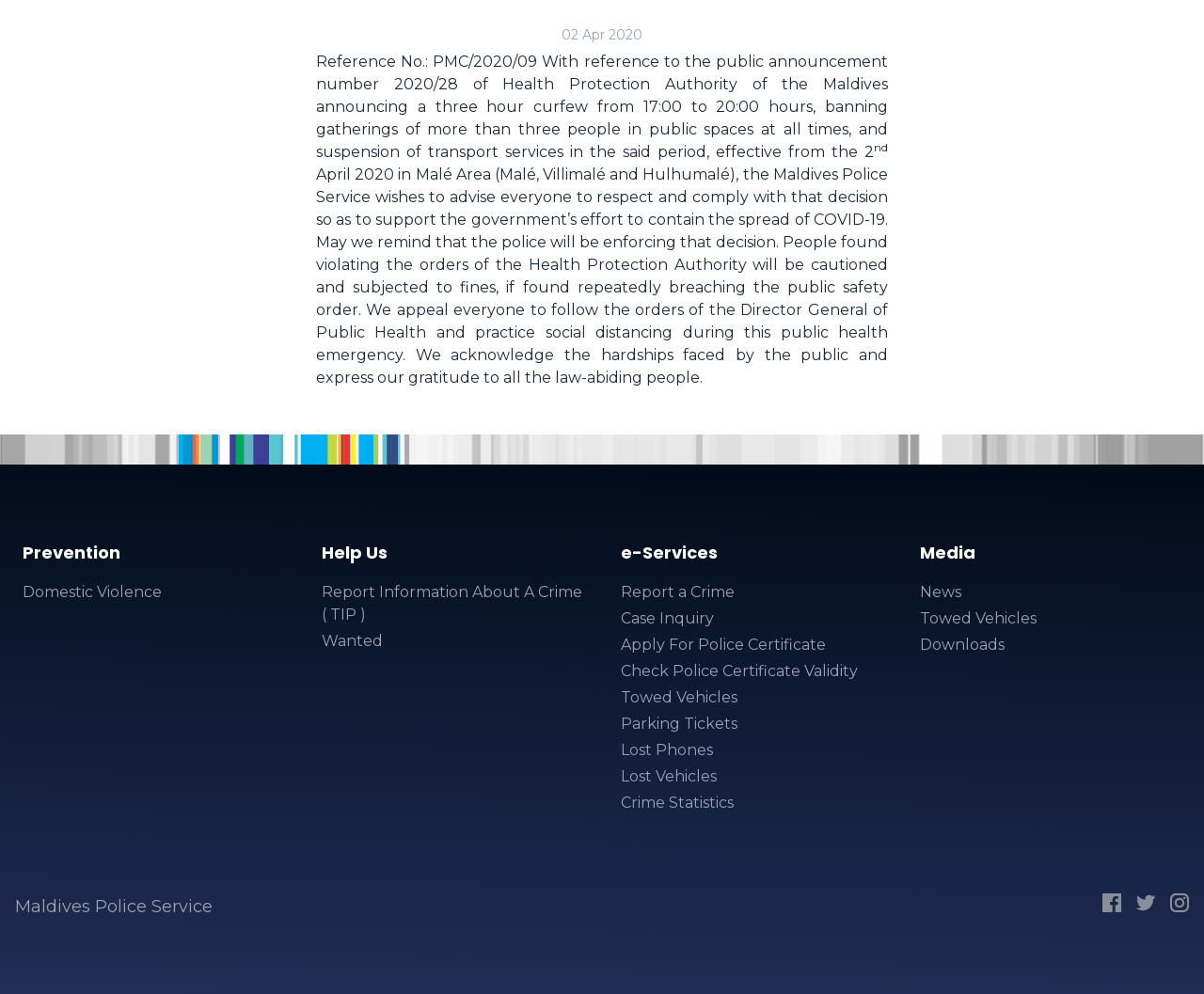Predict the bounding box of the UI element based on this description: "alt="Police MV Social"".

[0.938, 0.899, 0.966, 0.918]